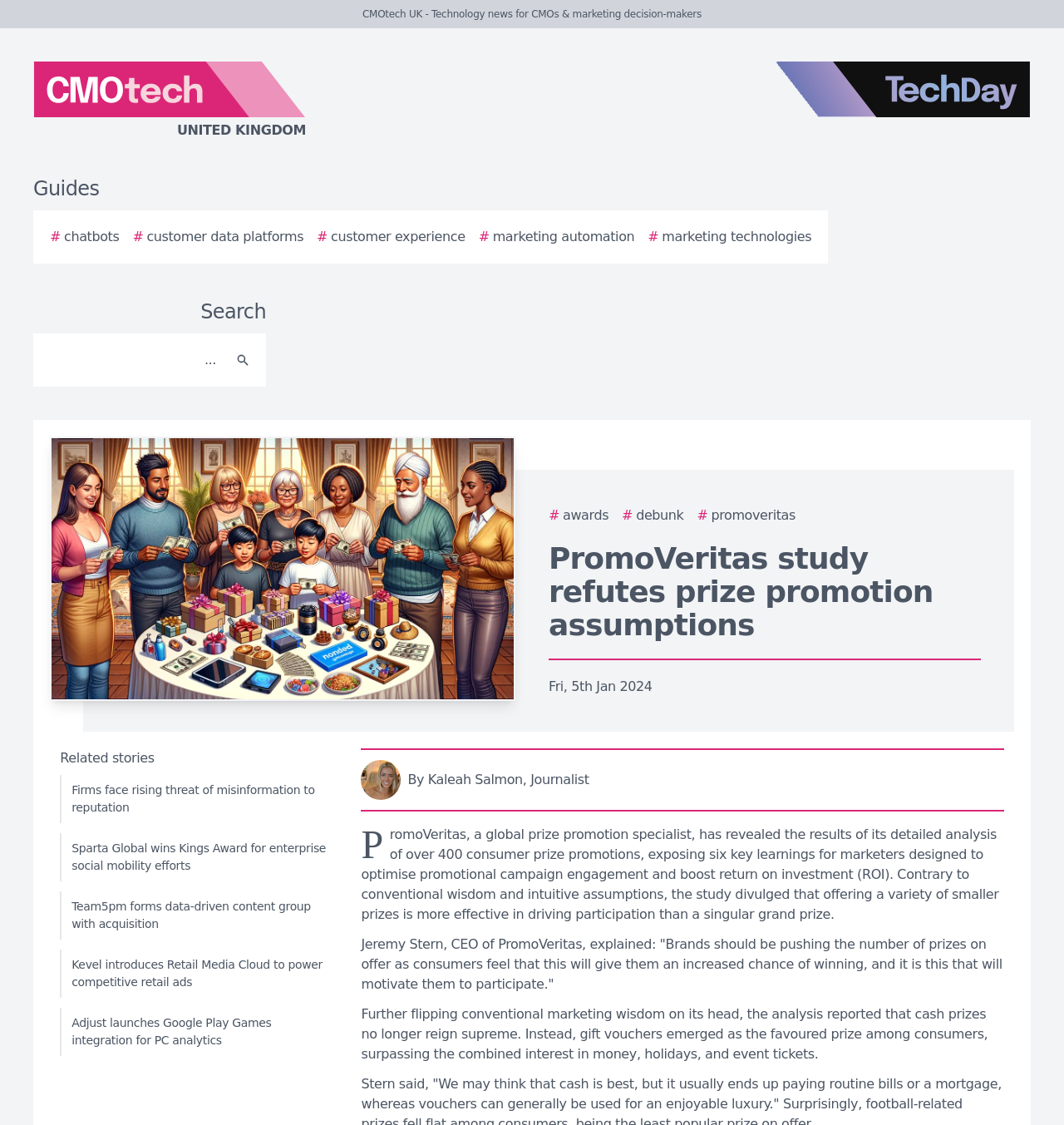Find the bounding box coordinates for the area that must be clicked to perform this action: "Read the article about PromoVeritas".

[0.655, 0.449, 0.748, 0.467]